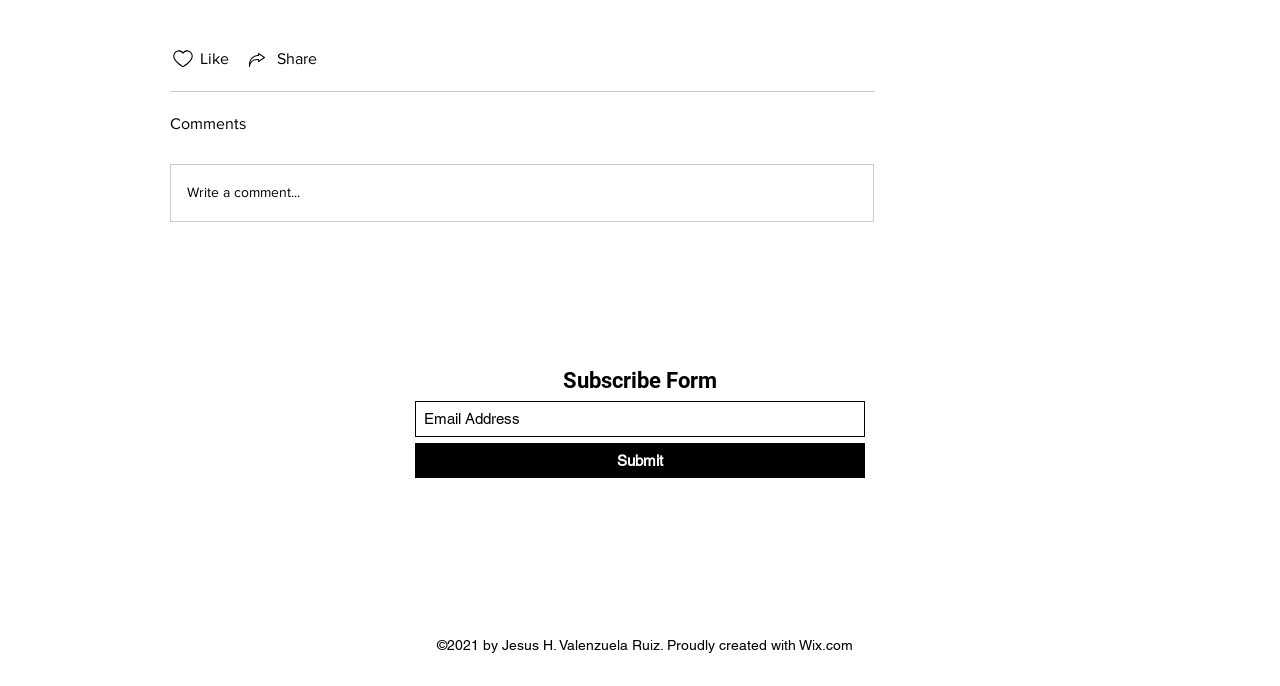Determine the bounding box coordinates for the area you should click to complete the following instruction: "Visit Facebook".

[0.469, 0.831, 0.484, 0.86]